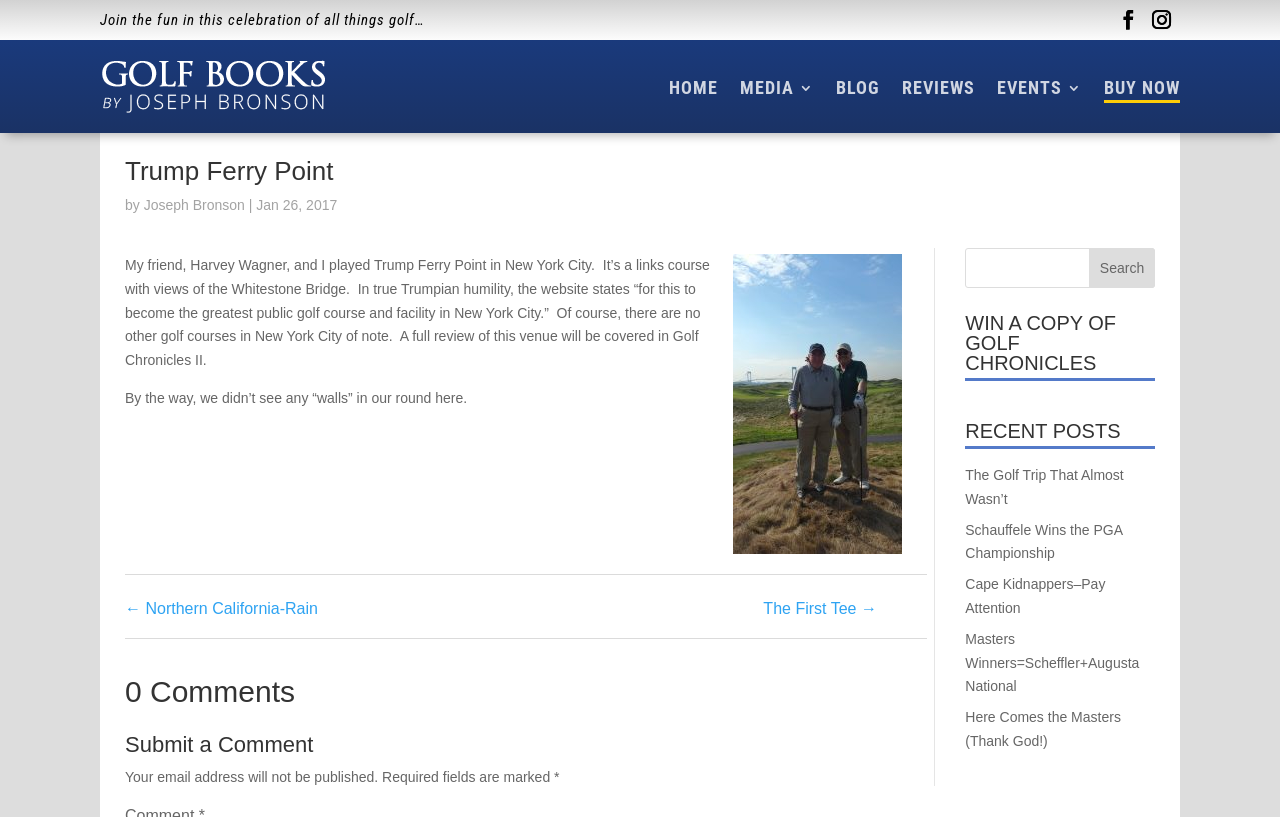Refer to the screenshot and give an in-depth answer to this question: How many comments are there on this article?

The heading '0 Comments' indicates that there are no comments on this article.